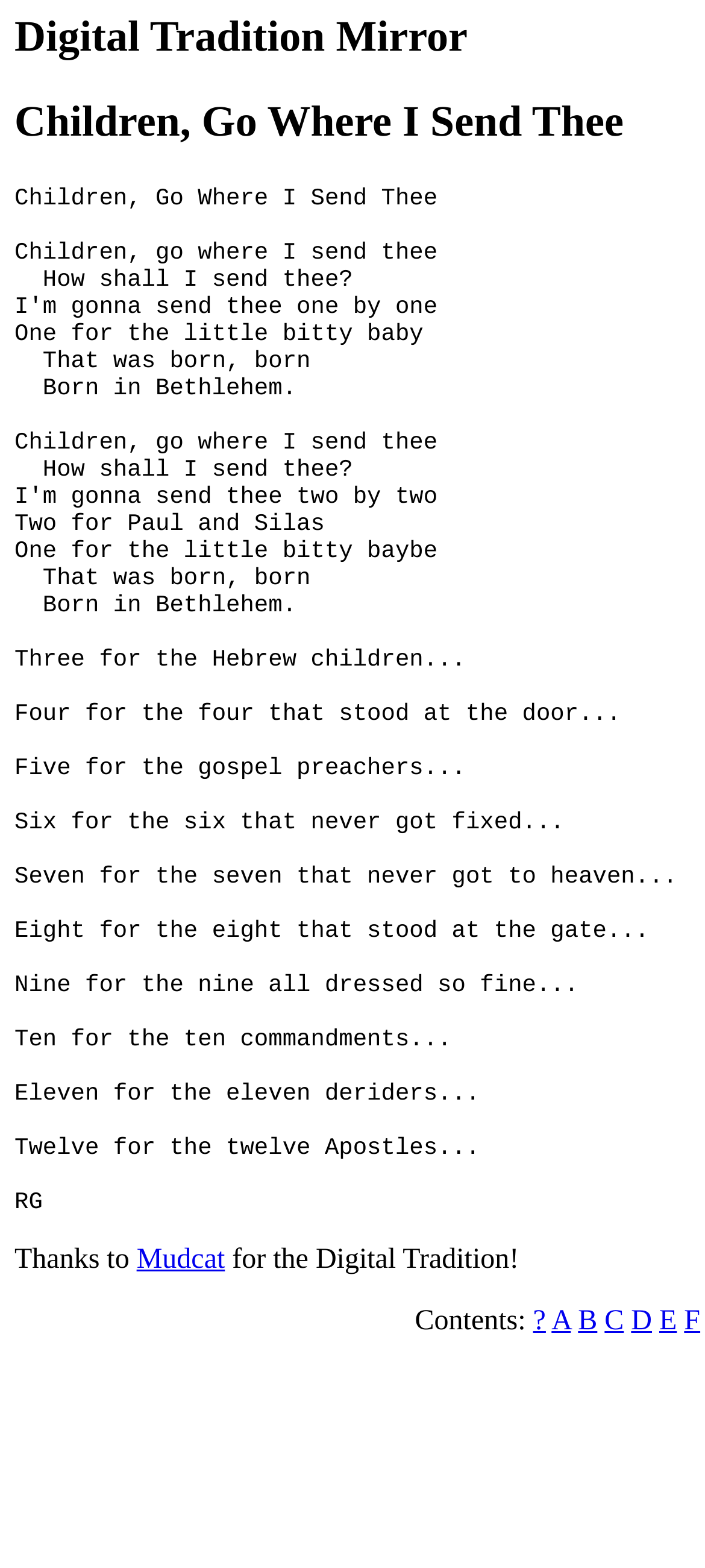Please mark the clickable region by giving the bounding box coordinates needed to complete this instruction: "choose C".

[0.858, 0.833, 0.885, 0.852]